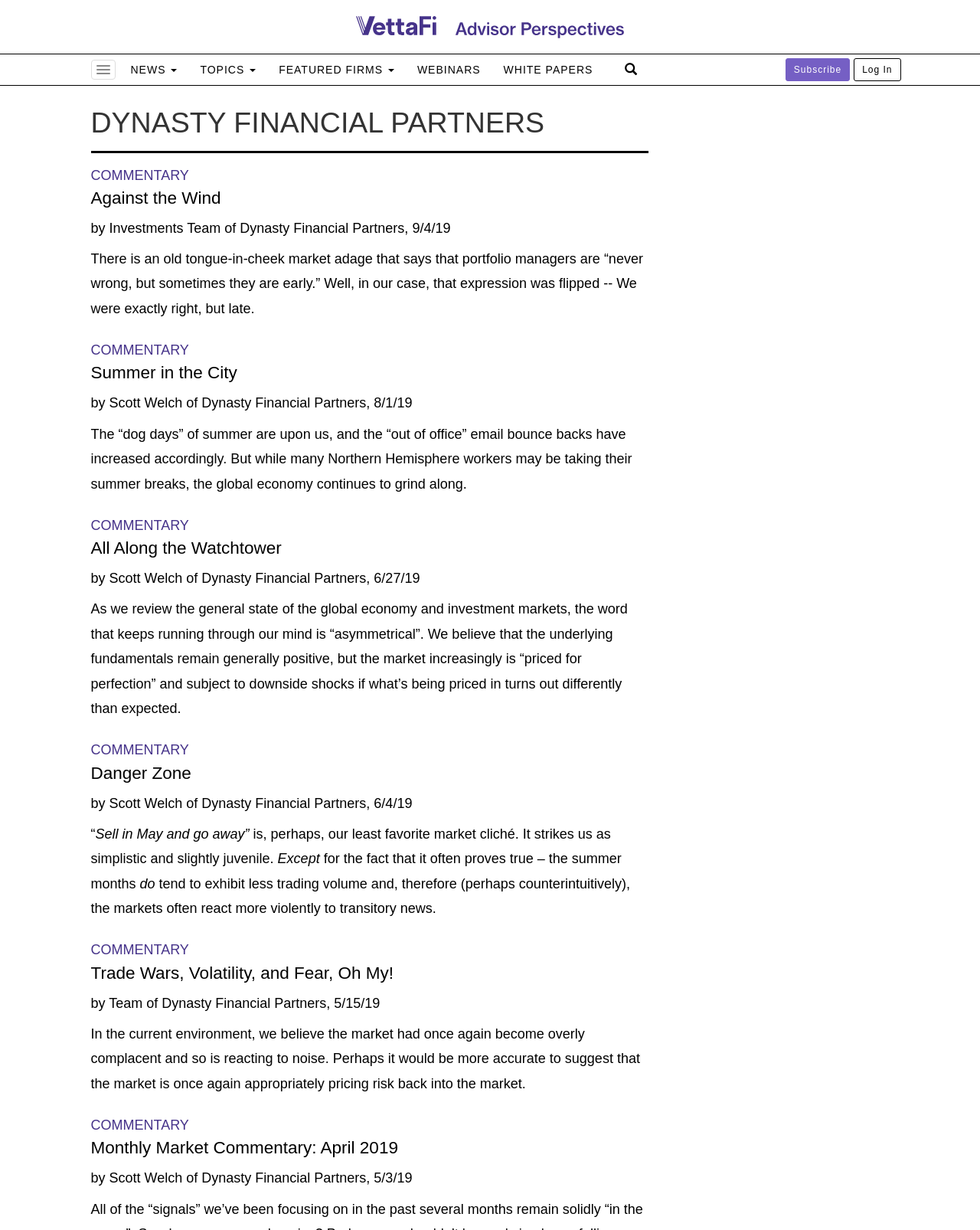Can you find the bounding box coordinates for the element to click on to achieve the instruction: "Read the 'Against the Wind' article"?

[0.093, 0.152, 0.661, 0.169]